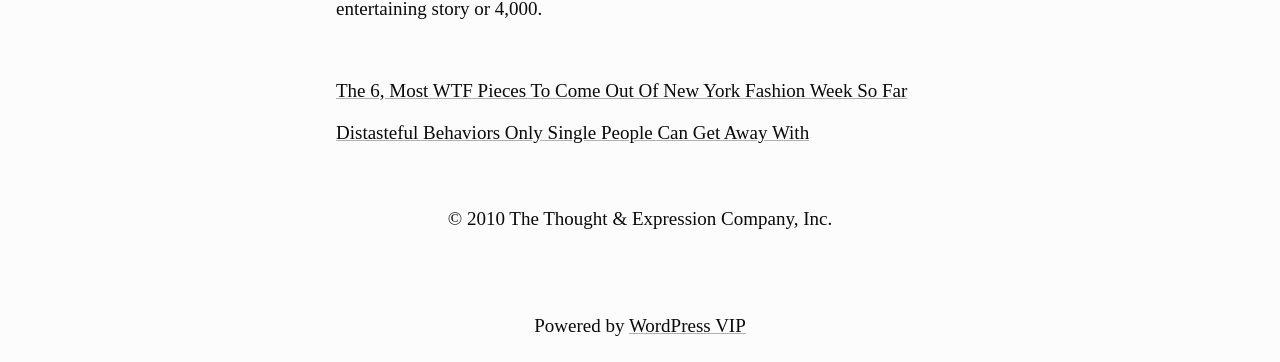Give the bounding box coordinates for this UI element: "WordPress VIP". The coordinates should be four float numbers between 0 and 1, arranged as [left, top, right, bottom].

[0.491, 0.869, 0.583, 0.927]